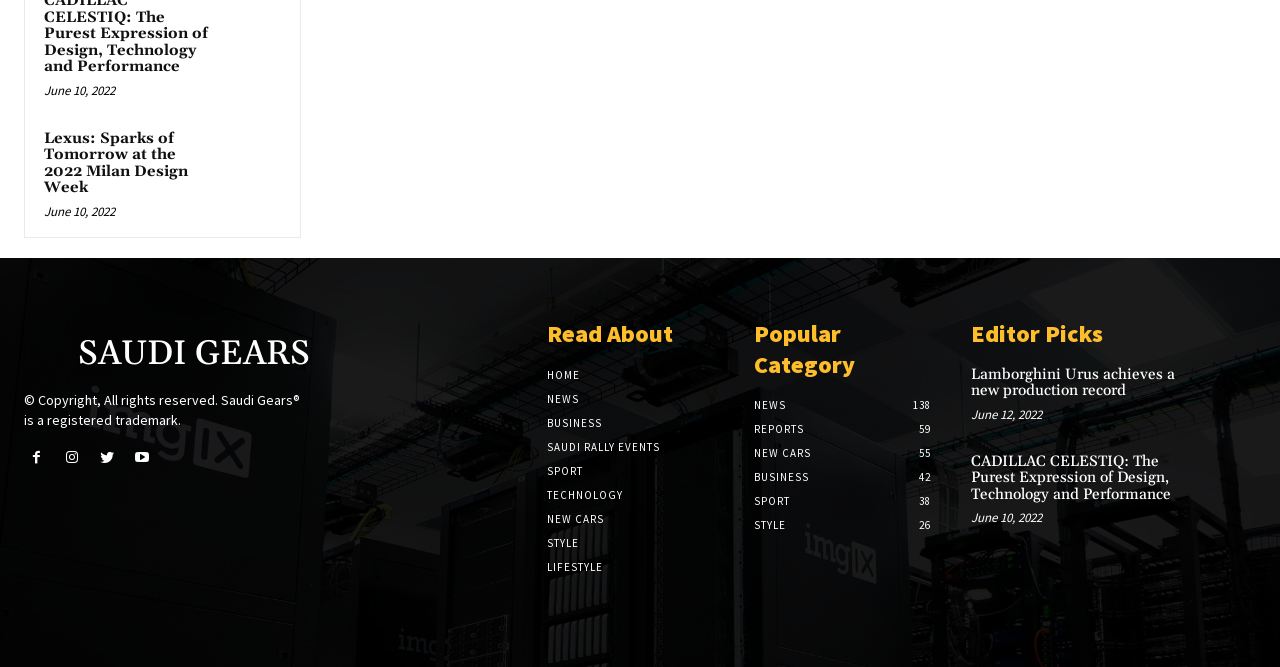Respond with a single word or phrase for the following question: 
What is the position of the 'STYLE' link in the navigation menu?

7th